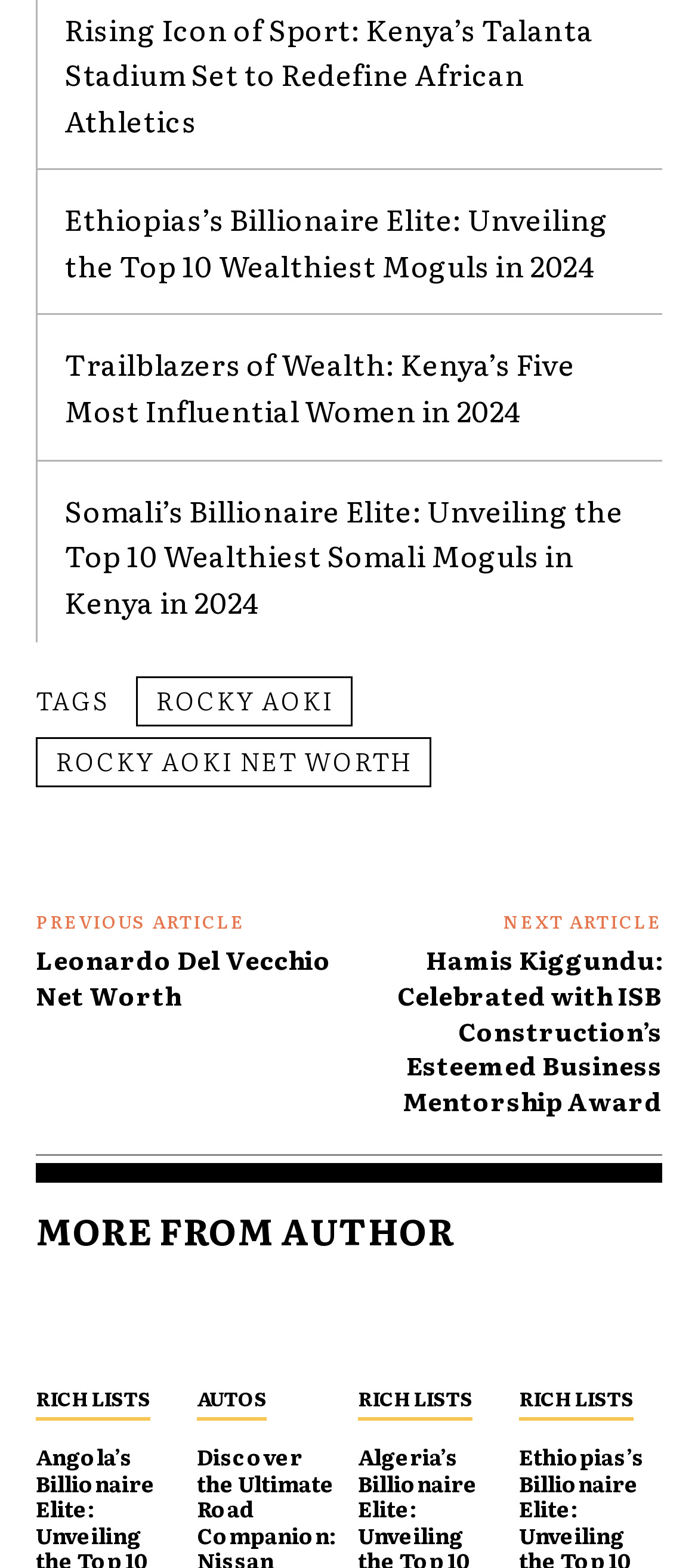Find the bounding box of the web element that fits this description: "Logistics and Supply Chain Management".

[0.162, 0.813, 0.921, 0.831]